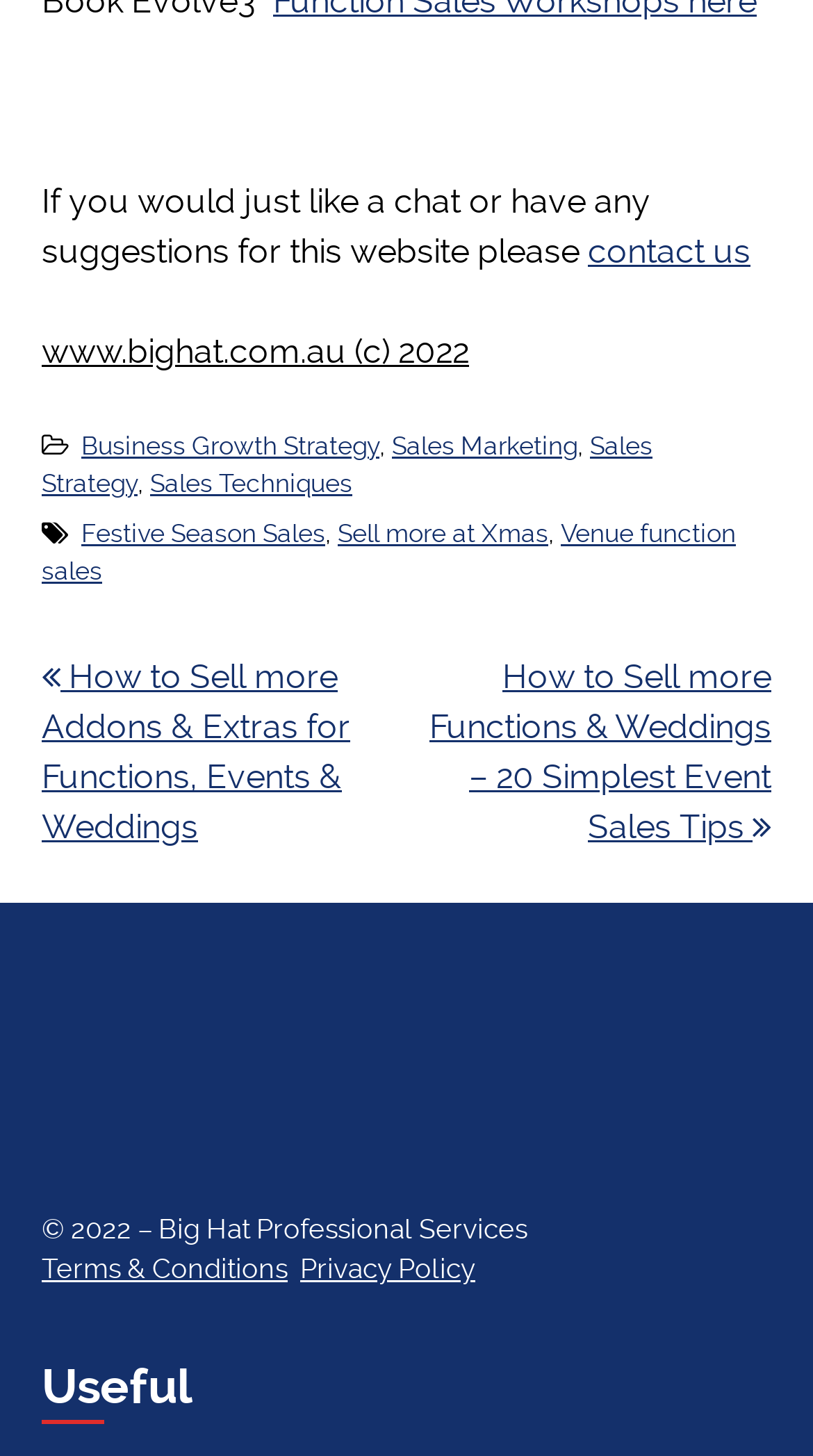Provide the bounding box coordinates of the HTML element described as: "Sell more at Xmas". The bounding box coordinates should be four float numbers between 0 and 1, i.e., [left, top, right, bottom].

[0.415, 0.356, 0.674, 0.376]